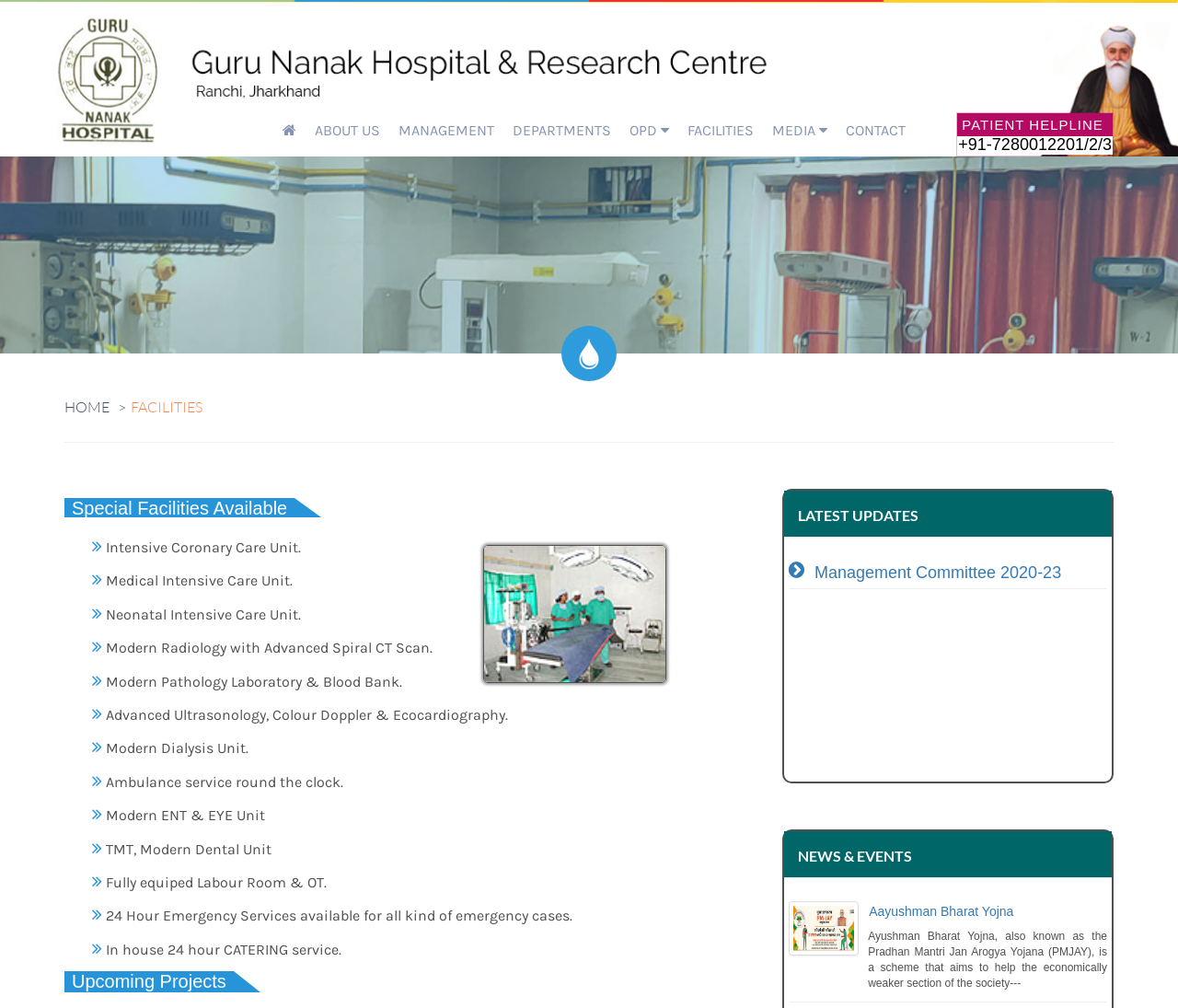Determine the bounding box coordinates of the region that needs to be clicked to achieve the task: "Read the latest updates".

[0.666, 0.487, 0.944, 0.534]